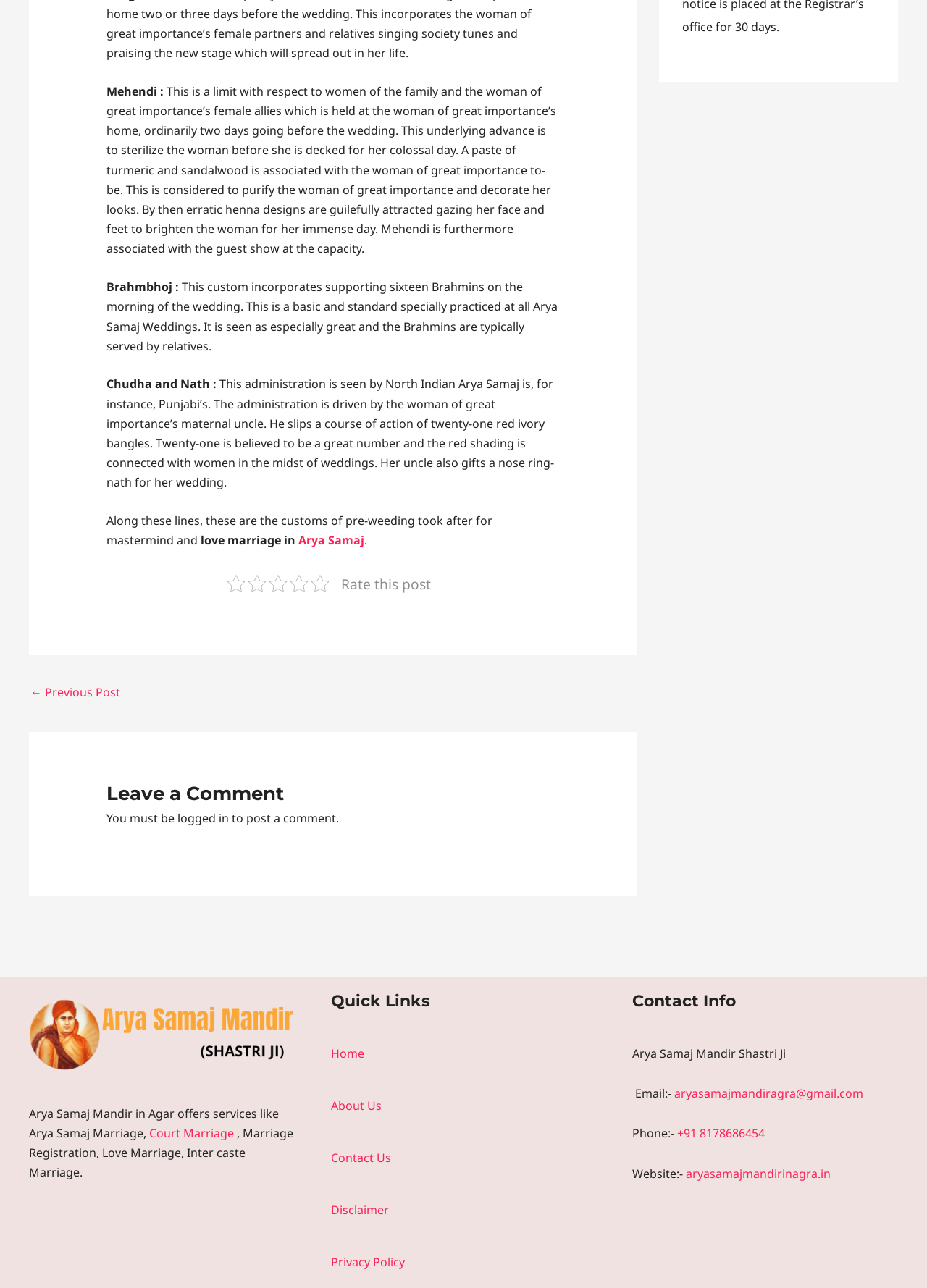What is the purpose of Mehendi ceremony?
Please provide a single word or phrase as your answer based on the screenshot.

To purify and decorate the bride